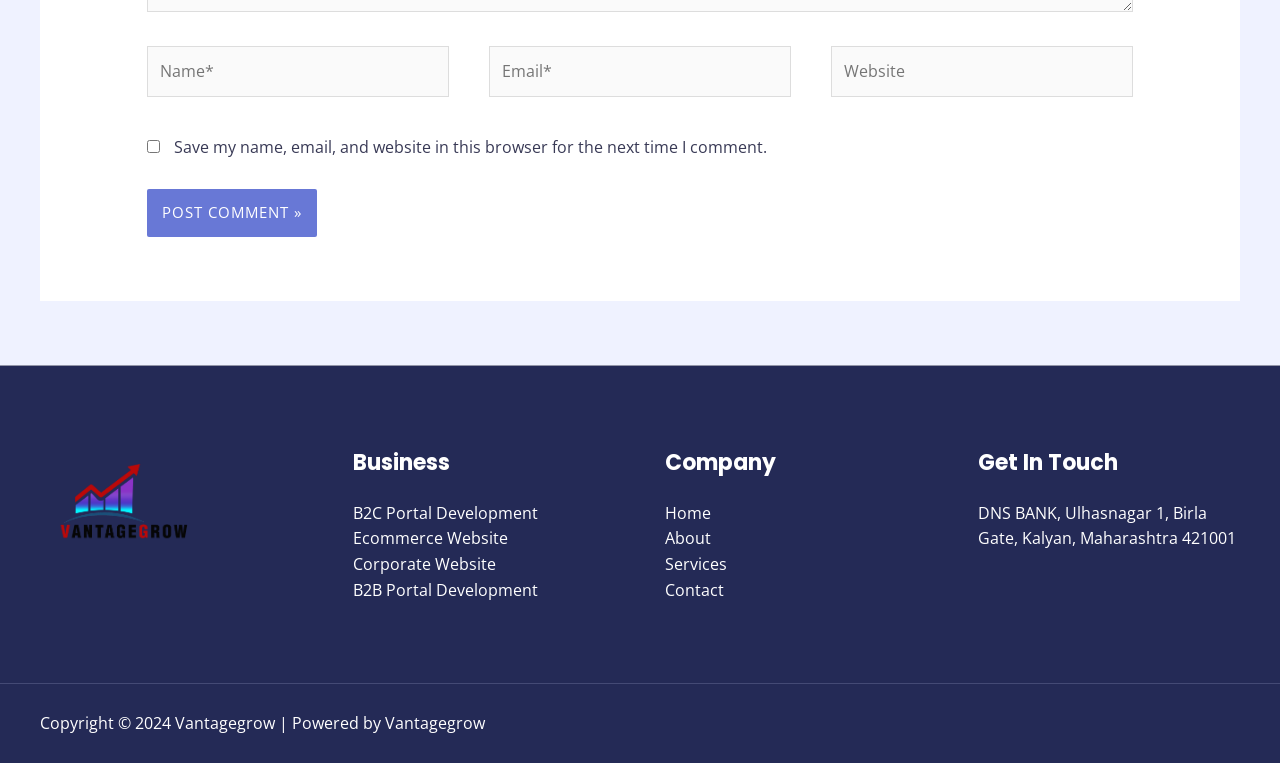Please identify the bounding box coordinates of the area I need to click to accomplish the following instruction: "Click the post comment button".

[0.115, 0.248, 0.247, 0.31]